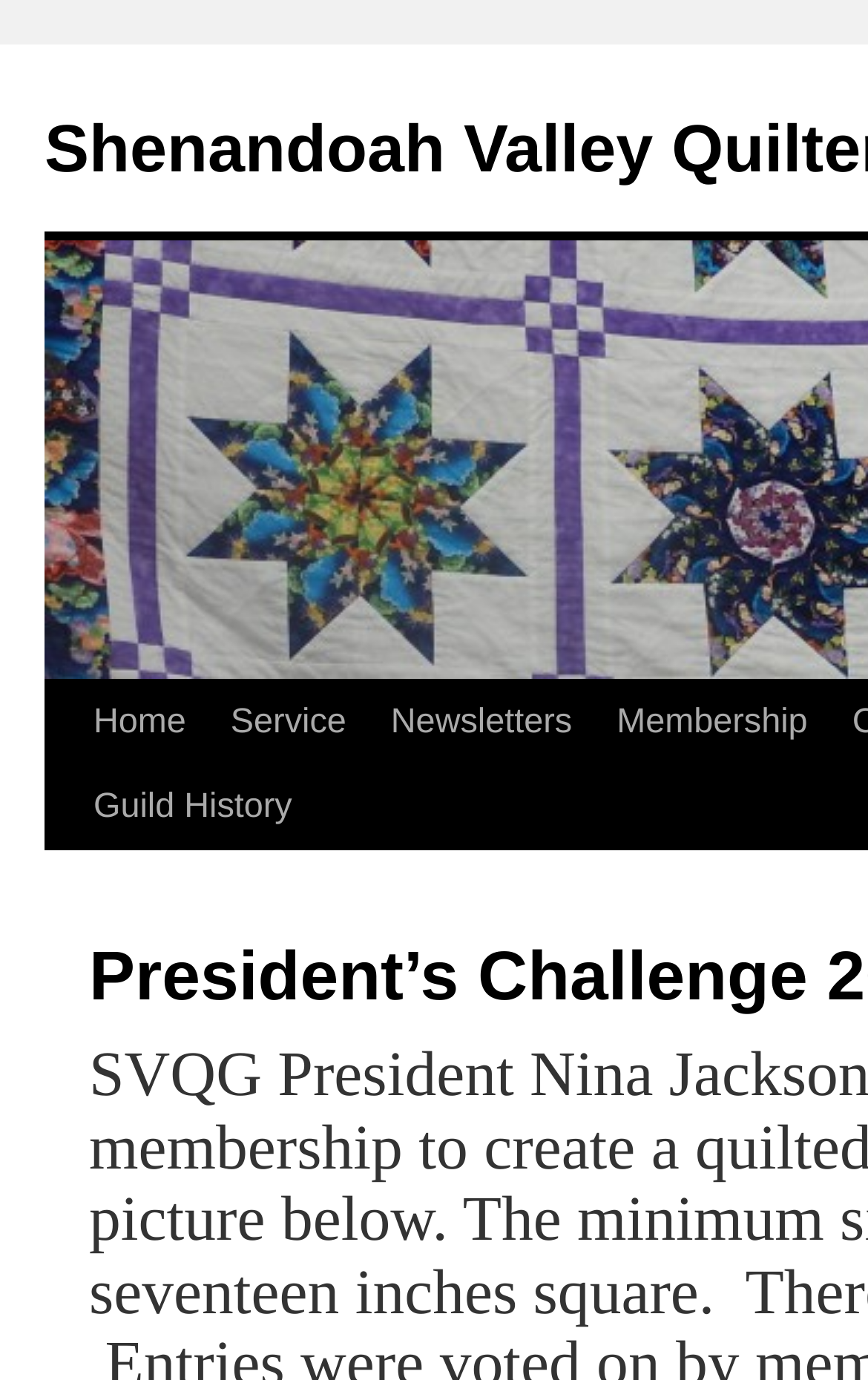Extract the bounding box coordinates of the UI element described by: "Membership". The coordinates should include four float numbers ranging from 0 to 1, e.g., [left, top, right, bottom].

[0.61, 0.494, 0.845, 0.555]